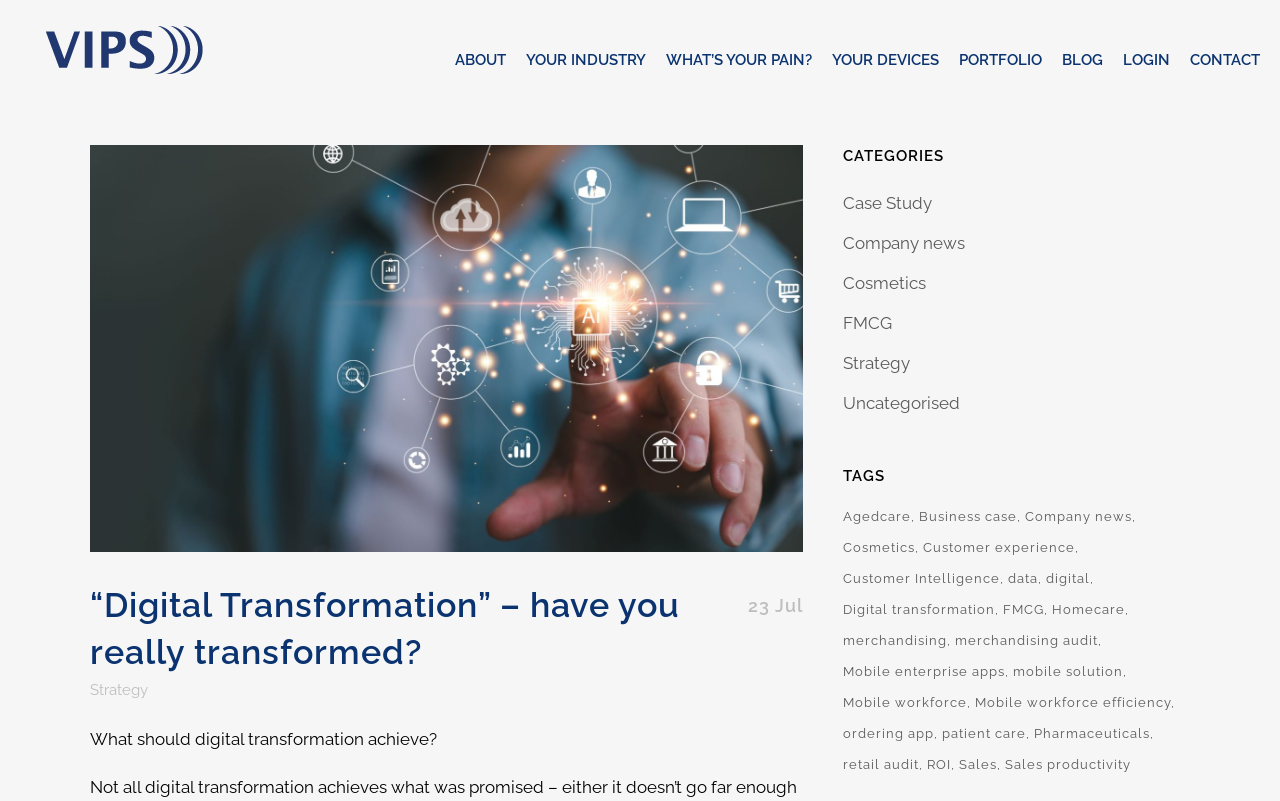What is the title of the blog post on the webpage?
Analyze the screenshot and provide a detailed answer to the question.

The blog post title is located in the middle of the webpage, and it is a heading element with the text '“Digital Transformation” – have you really transformed?'.